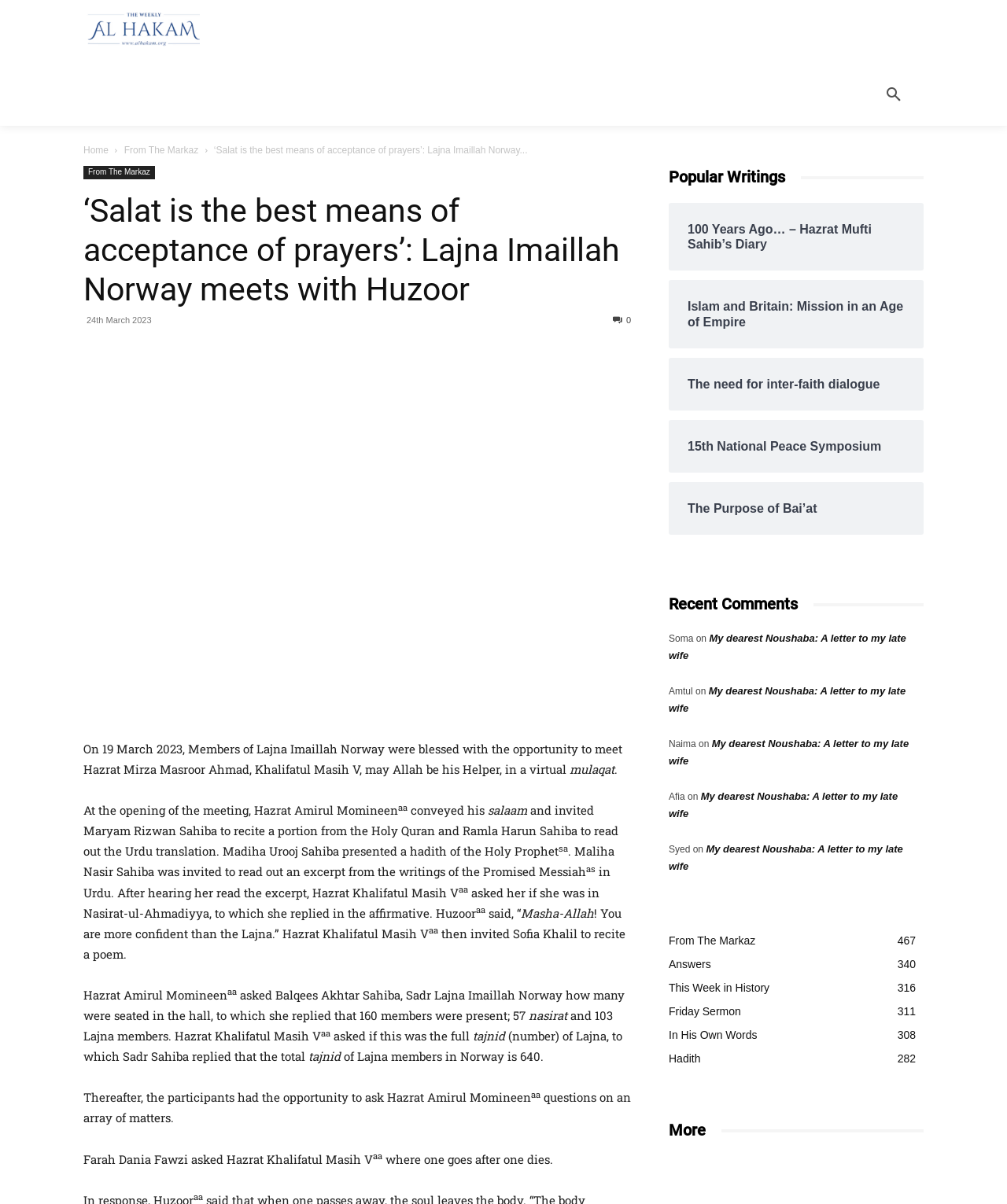What is the name of the person who asked a question about where one goes after one dies?
Please provide a full and detailed response to the question.

The name of the person who asked a question about where one goes after one dies can be found in the text 'Farah Dania Fawzi asked Hazrat Khalifatul Masih V where one goes after one dies' which is part of the article content.